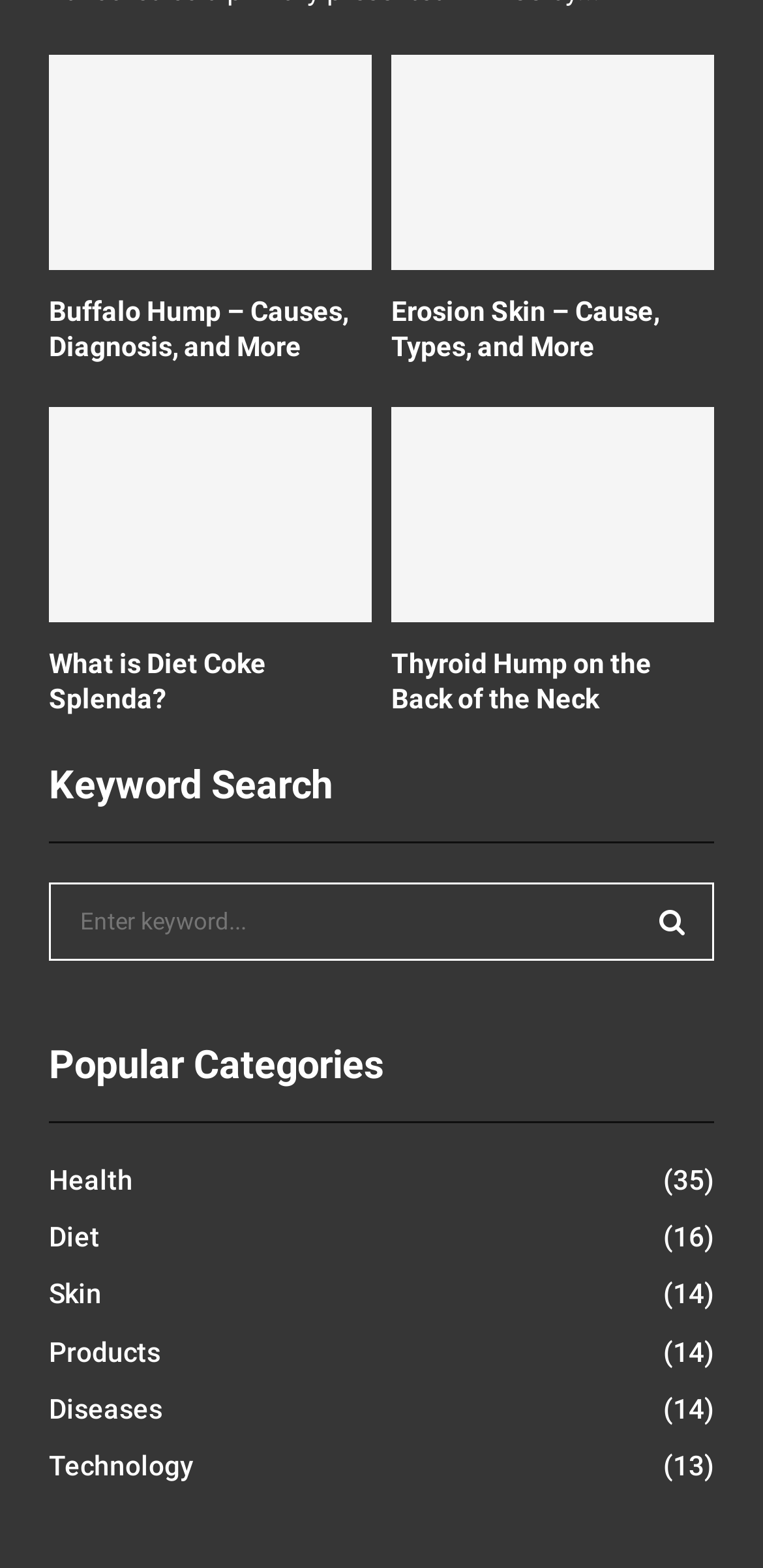Determine the bounding box coordinates of the clickable region to follow the instruction: "Read about 'Thyroid Hump on the Back of the Neck'".

[0.513, 0.259, 0.936, 0.397]